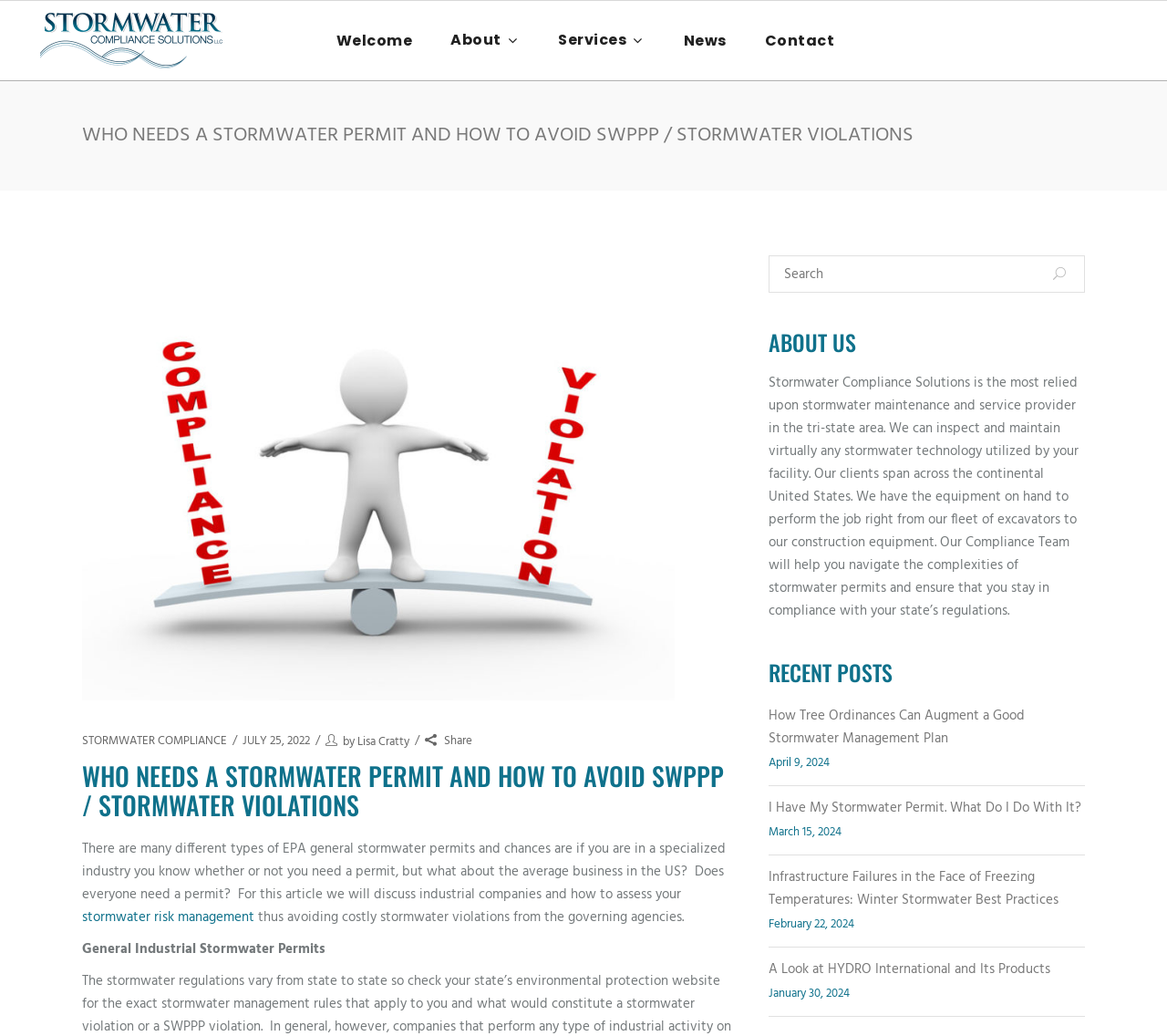Answer briefly with one word or phrase:
How many recent posts are listed?

4